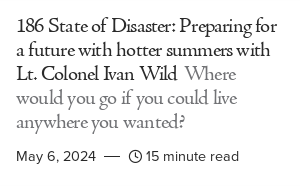What is the estimated reading time of the article?
Answer the question with a detailed explanation, including all necessary information.

The estimated reading time of the article is 15 minutes, as indicated below the title and publication date.